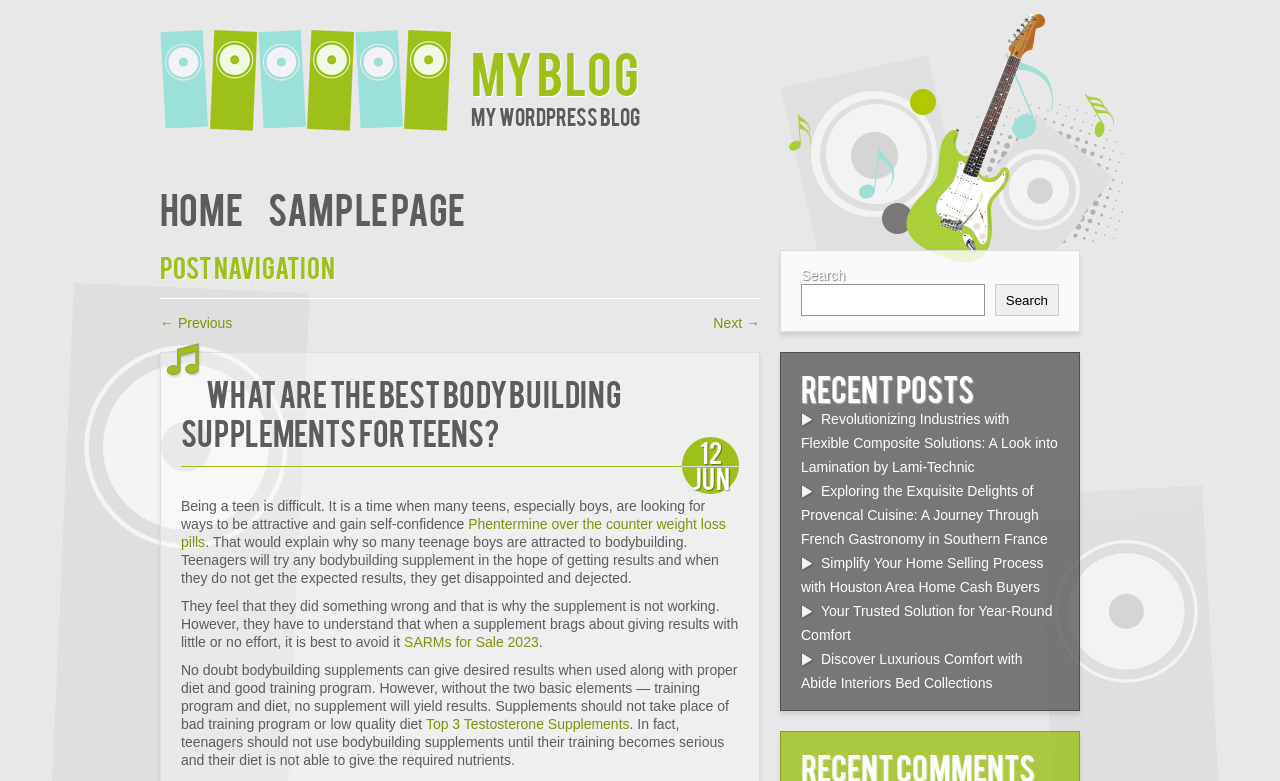How many paragraphs of text are there in the main article?
Please provide a single word or phrase in response based on the screenshot.

5